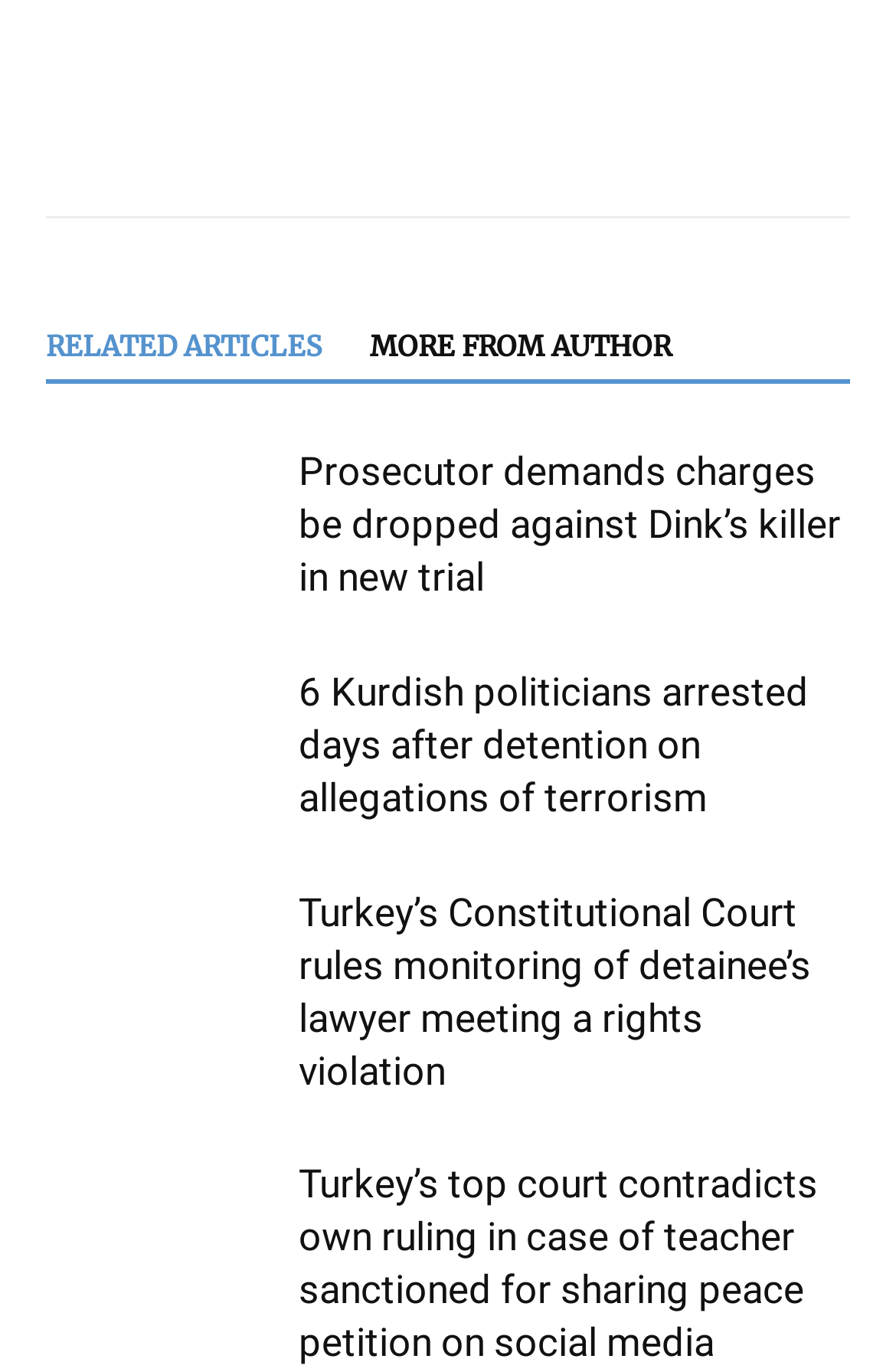What is the topic of the first article?
Please use the image to provide a one-word or short phrase answer.

Prosecutor demands charges